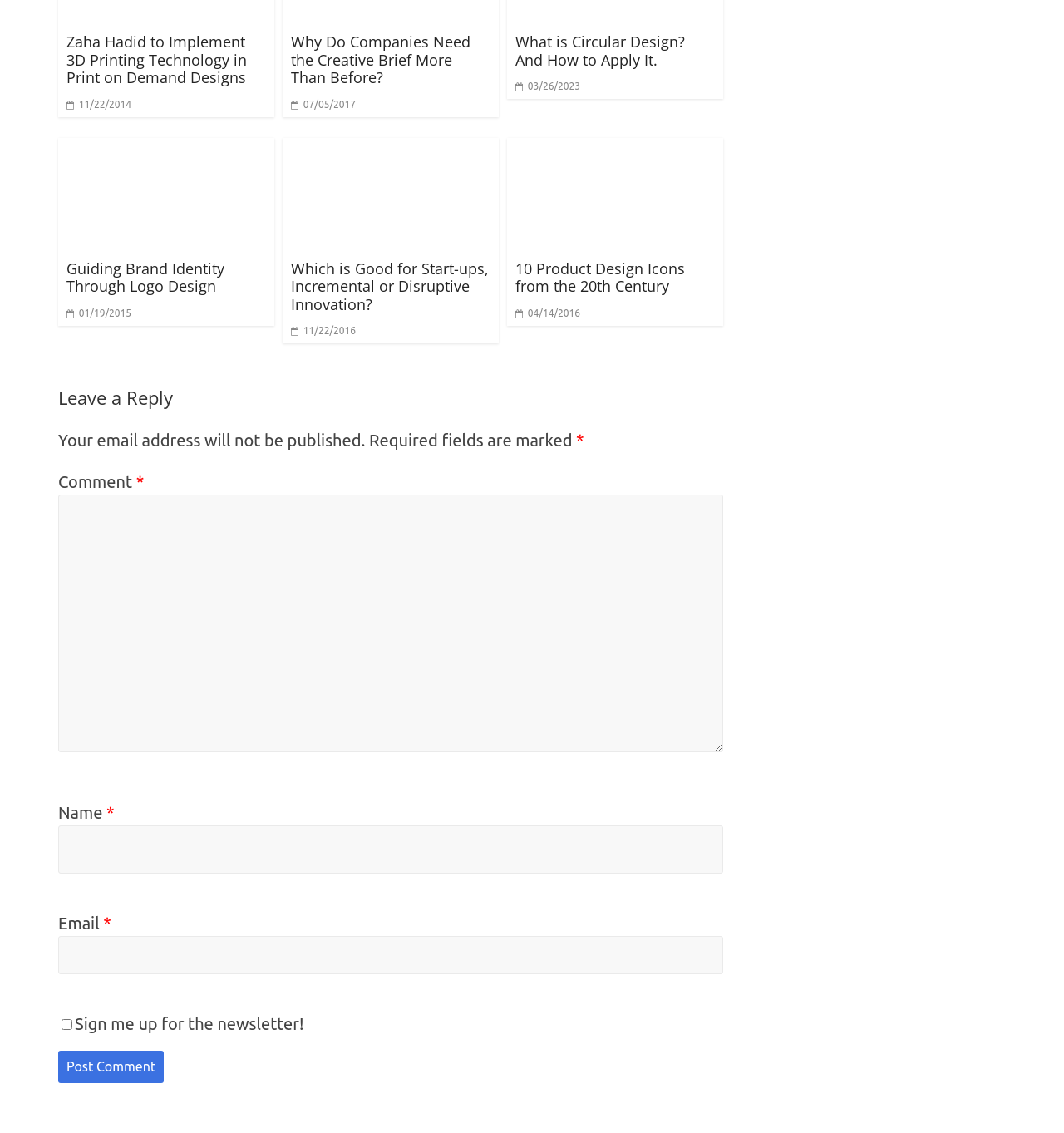Please locate the bounding box coordinates of the element that needs to be clicked to achieve the following instruction: "Click on the link to read about Zaha Hadid implementing 3D printing technology". The coordinates should be four float numbers between 0 and 1, i.e., [left, top, right, bottom].

[0.062, 0.028, 0.232, 0.077]